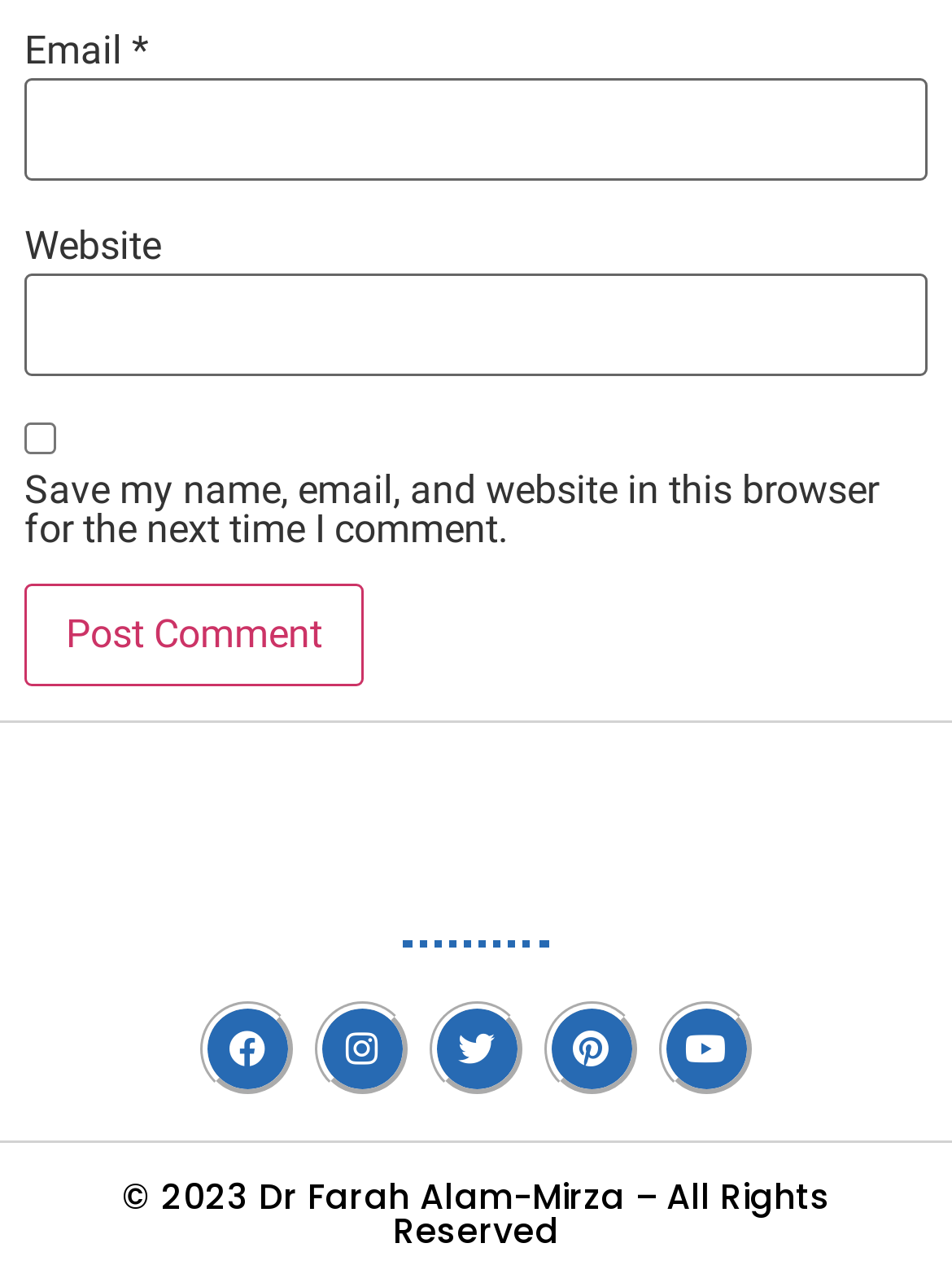What is the text of the copyright notice?
Using the information presented in the image, please offer a detailed response to the question.

The copyright notice is located at the bottom of the webpage and is indicated by the StaticText element with the text '© 2023 Dr Farah Alam-Mirza – All Rights Reserved'.